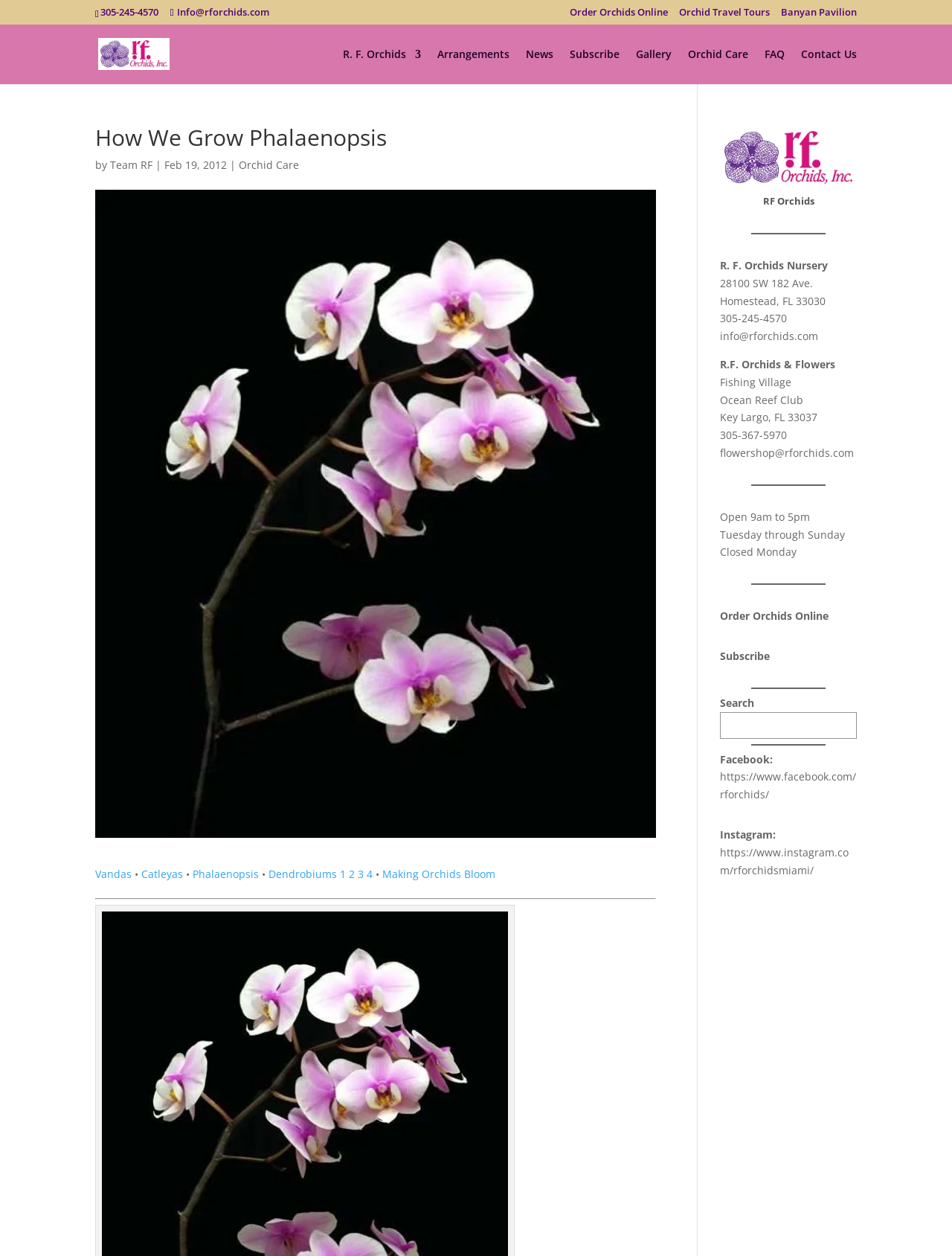Locate the bounding box coordinates of the clickable area to execute the instruction: "Check the Orchid Care page". Provide the coordinates as four float numbers between 0 and 1, represented as [left, top, right, bottom].

[0.723, 0.039, 0.786, 0.067]